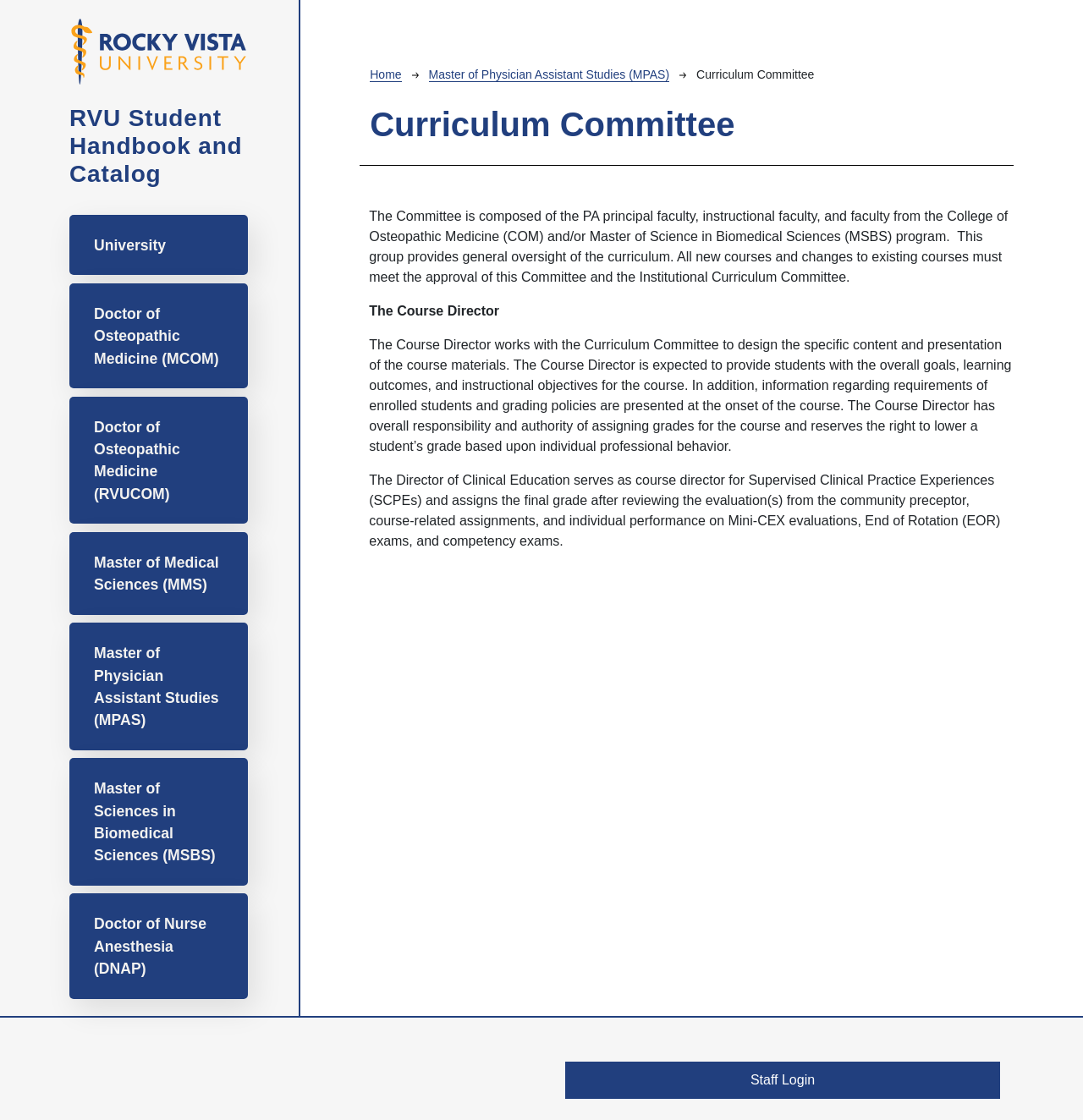Respond with a single word or phrase to the following question: What is the role of the Course Director?

Design course content and assign grades